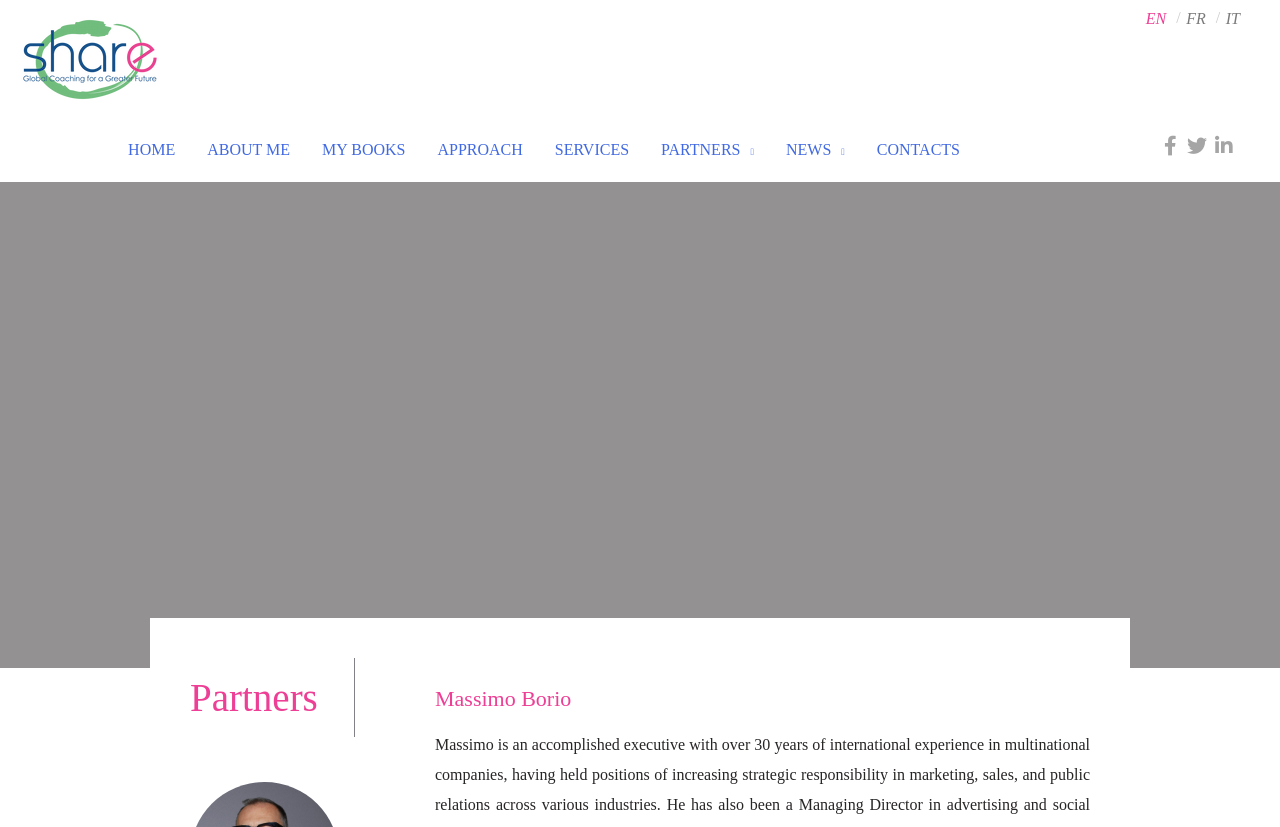Could you specify the bounding box coordinates for the clickable section to complete the following instruction: "View Massimo Borio's profile"?

[0.34, 0.832, 0.852, 0.859]